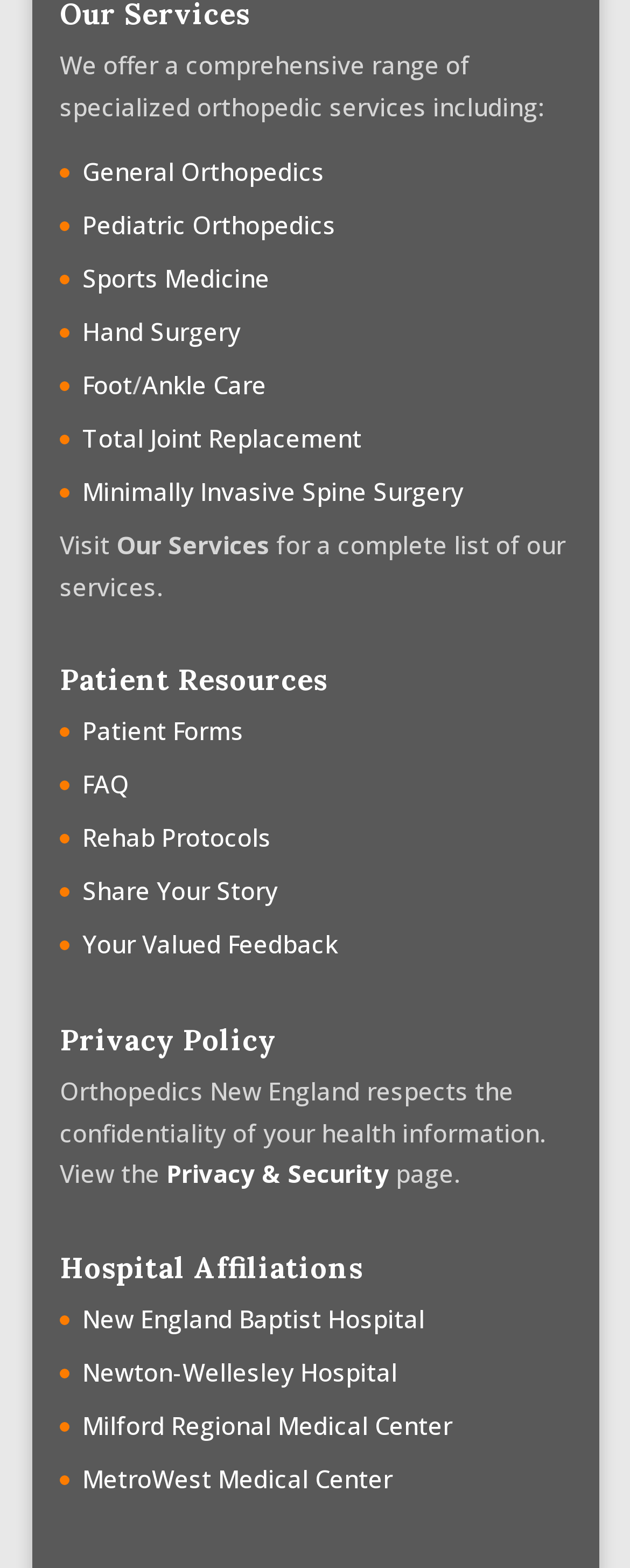Locate the bounding box coordinates of the UI element described by: "FAQ". The bounding box coordinates should consist of four float numbers between 0 and 1, i.e., [left, top, right, bottom].

[0.131, 0.49, 0.205, 0.511]